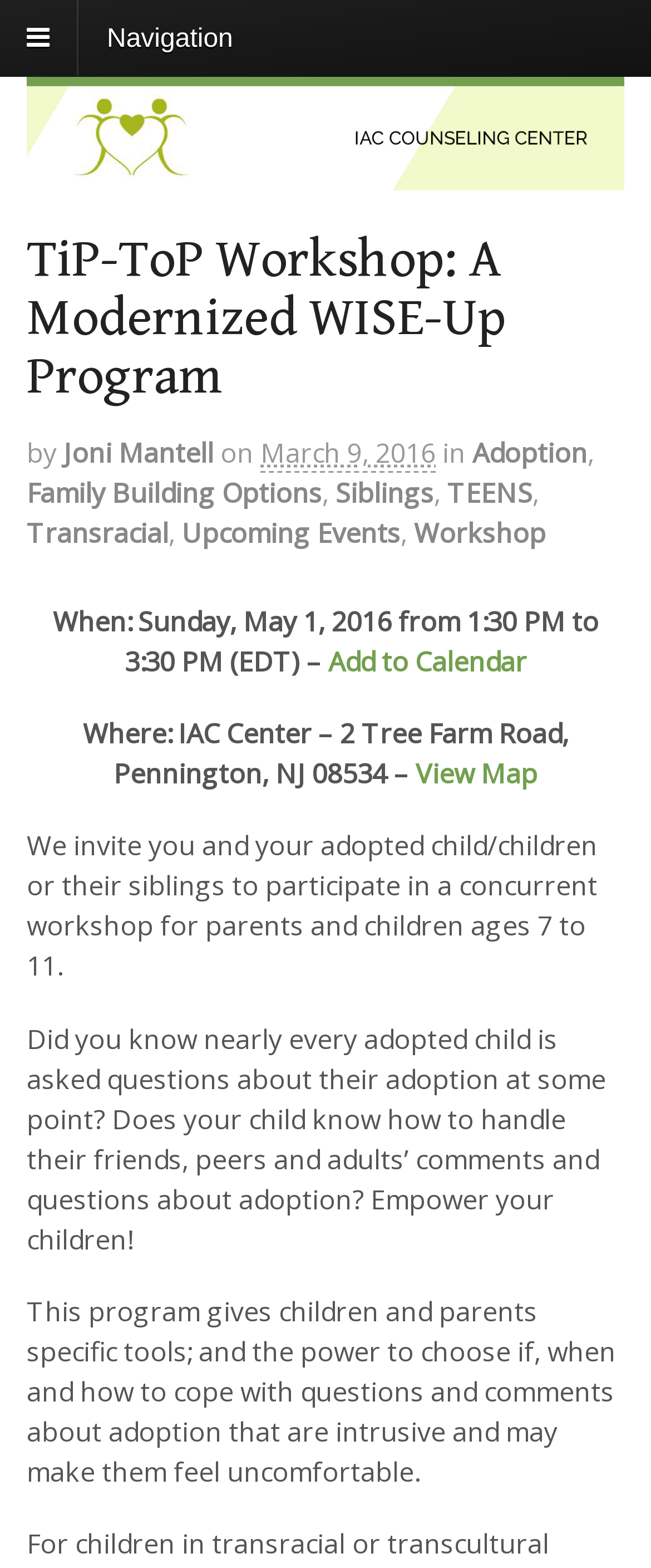Could you specify the bounding box coordinates for the clickable section to complete the following instruction: "Visit Infertility & Adoption Counseling Center, LLC"?

[0.041, 0.097, 0.959, 0.12]